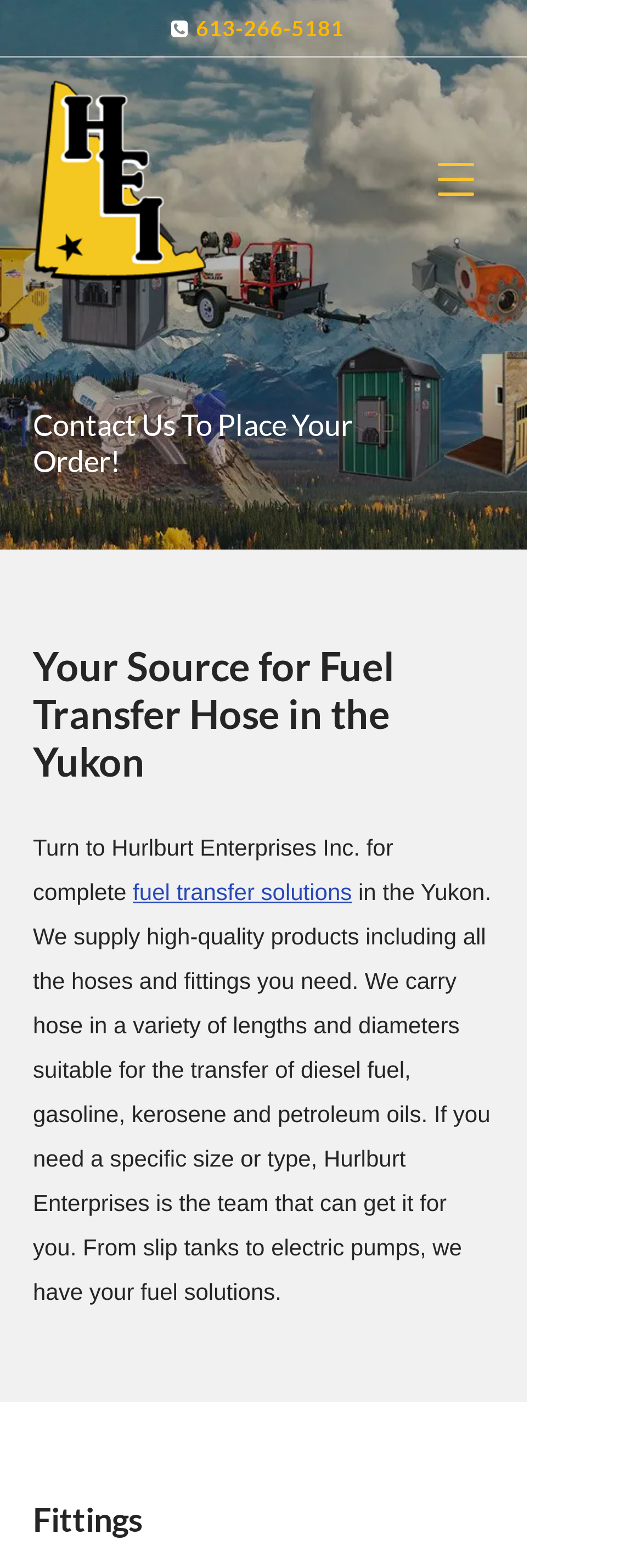Give an extensive and precise description of the webpage.

The webpage is about Hurlburt Enterprises Inc., a company that provides fuel transfer hoses and solutions in the Yukon. At the top, there is a navigation menu button on the right side, which can be opened to access more options. Below the navigation button, there is a heading that reads "Your Source for Fuel Transfer Hose in the Yukon". 

On the top left, there is a link to "Contact Us To Place Your Order!" and a phone number "613-266-5181" is displayed nearby. The company's name, "Hurlburt Enterprises Inc.", is also shown as a link and an image on the top left corner. 

The main content of the webpage starts with a brief introduction to the company, stating that it provides complete fuel transfer solutions in the Yukon. There is a link to "fuel transfer solutions" within this introduction. The text then elaborates on the products and services offered, including high-quality hoses and fittings in various lengths and diameters suitable for transferring different types of fuels. The company's ability to provide custom solutions is also highlighted. 

At the bottom, there is a section titled "Fittings".